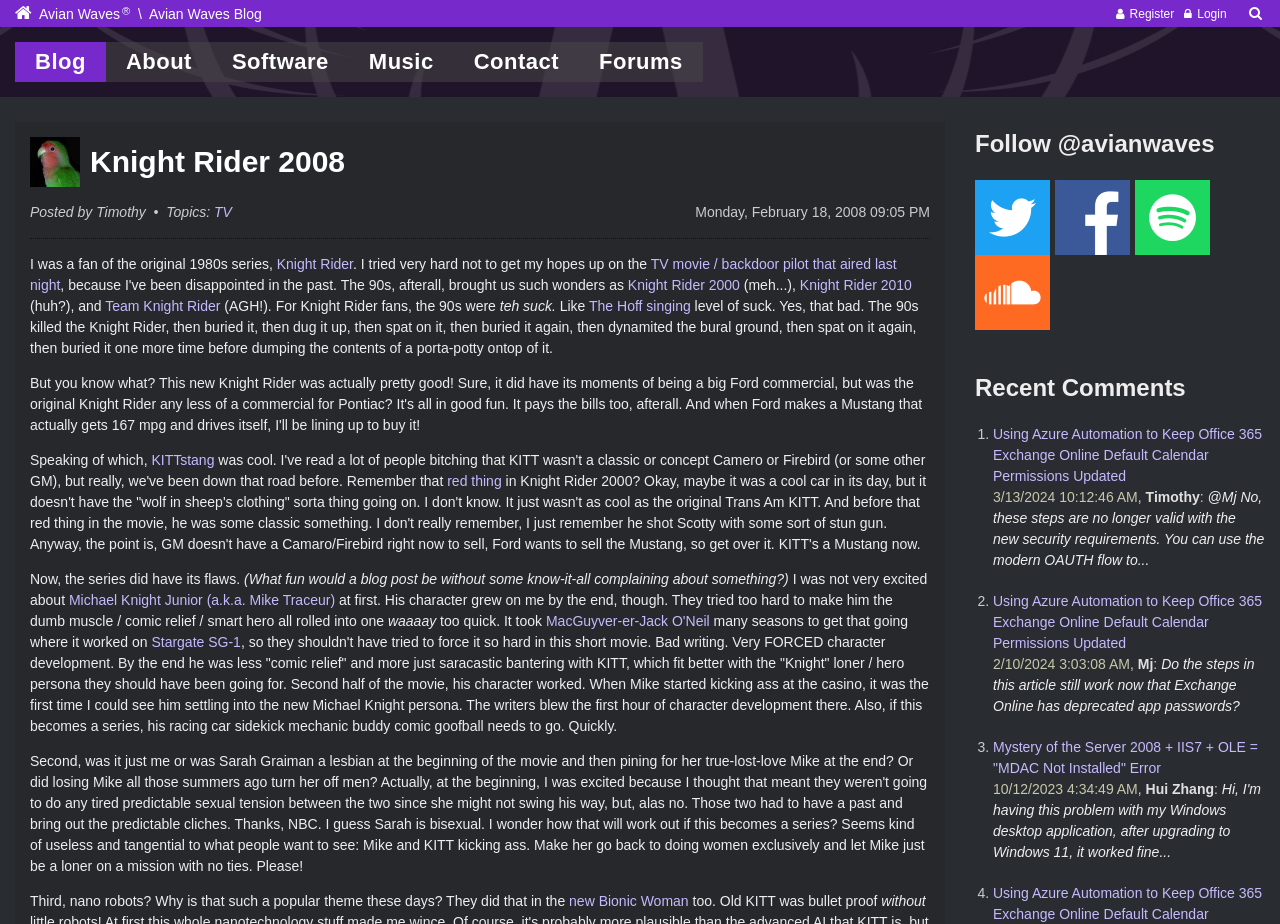Identify the bounding box of the HTML element described as: "Contact".

[0.354, 0.045, 0.452, 0.089]